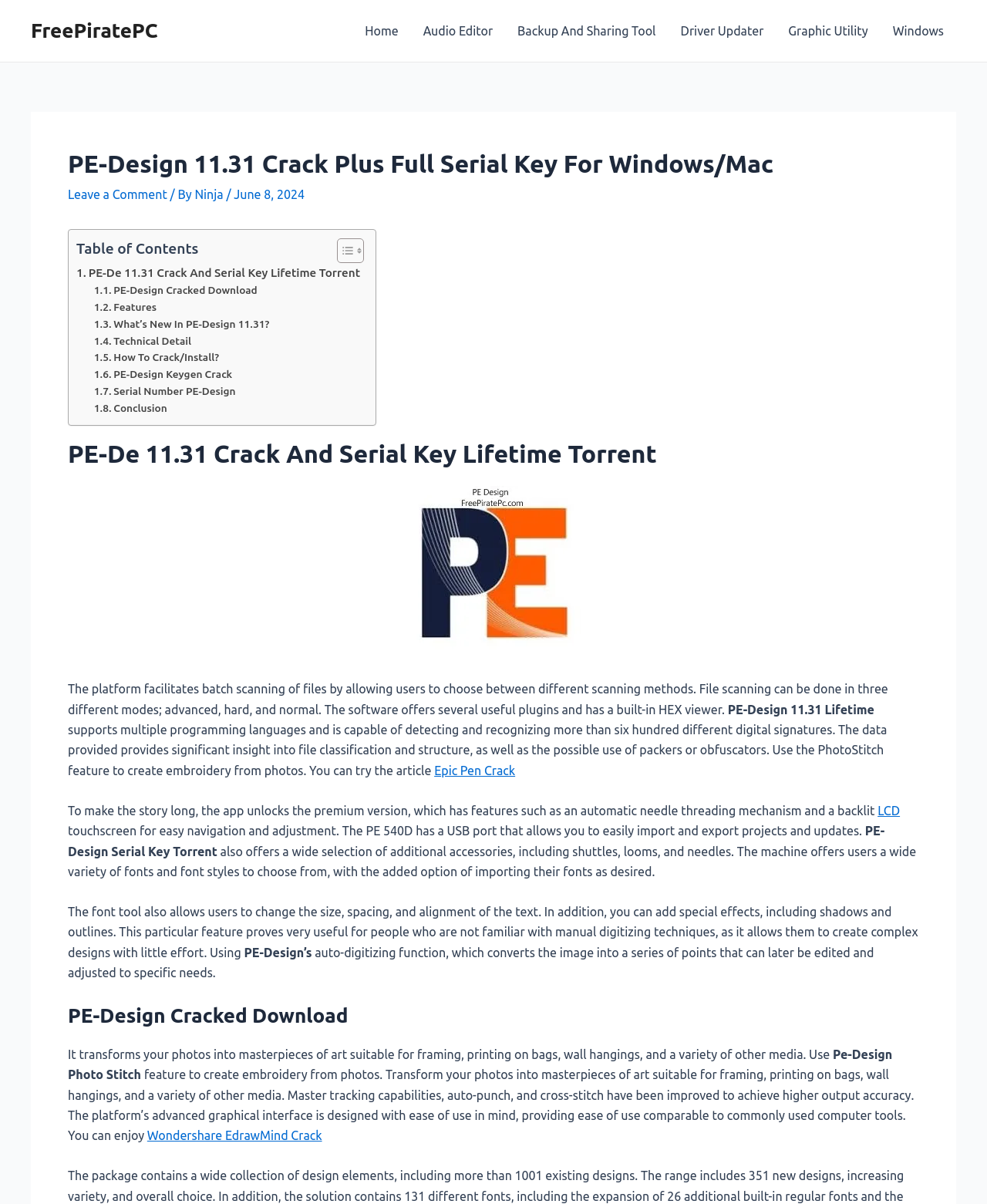Predict the bounding box coordinates of the area that should be clicked to accomplish the following instruction: "Click on the 'PE-De 11.31 Crack And Serial Key Lifetime Torrent' link". The bounding box coordinates should consist of four float numbers between 0 and 1, i.e., [left, top, right, bottom].

[0.077, 0.219, 0.365, 0.234]